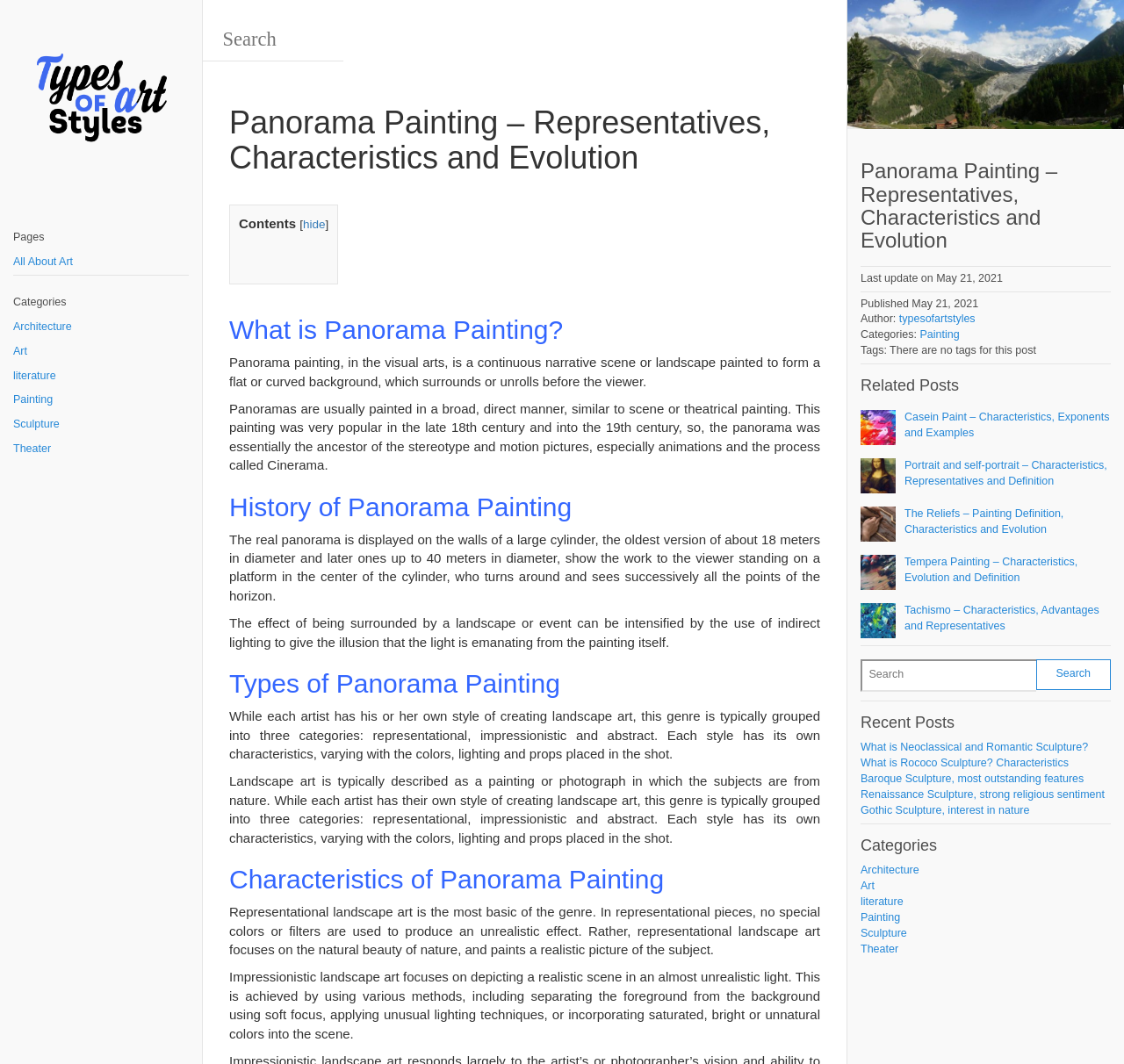Please determine the bounding box coordinates of the clickable area required to carry out the following instruction: "read about Architecture". The coordinates must be four float numbers between 0 and 1, represented as [left, top, right, bottom].

[0.0, 0.296, 0.18, 0.319]